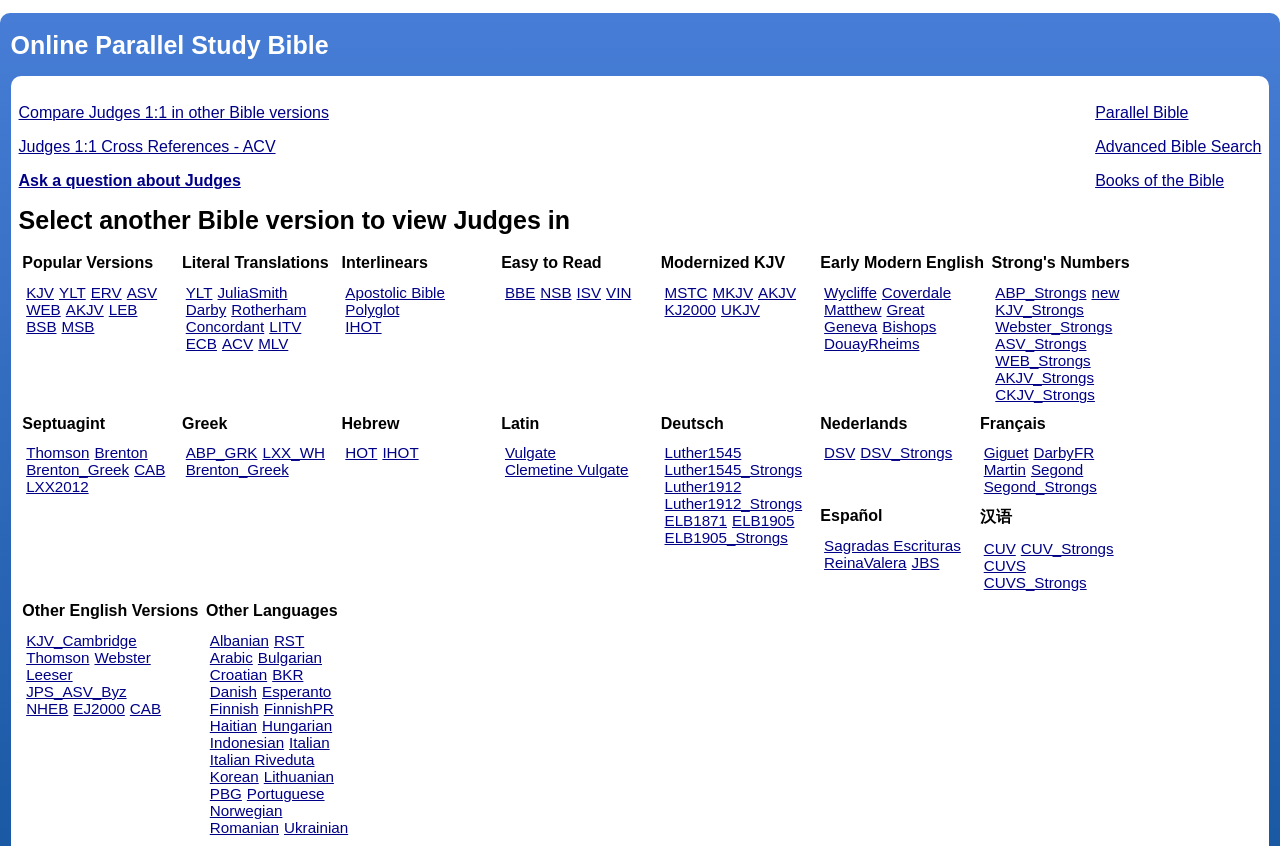Please find the bounding box for the following UI element description. Provide the coordinates in (top-left x, top-left y, bottom-right x, bottom-right y) format, with values between 0 and 1: YLT

[0.046, 0.336, 0.067, 0.356]